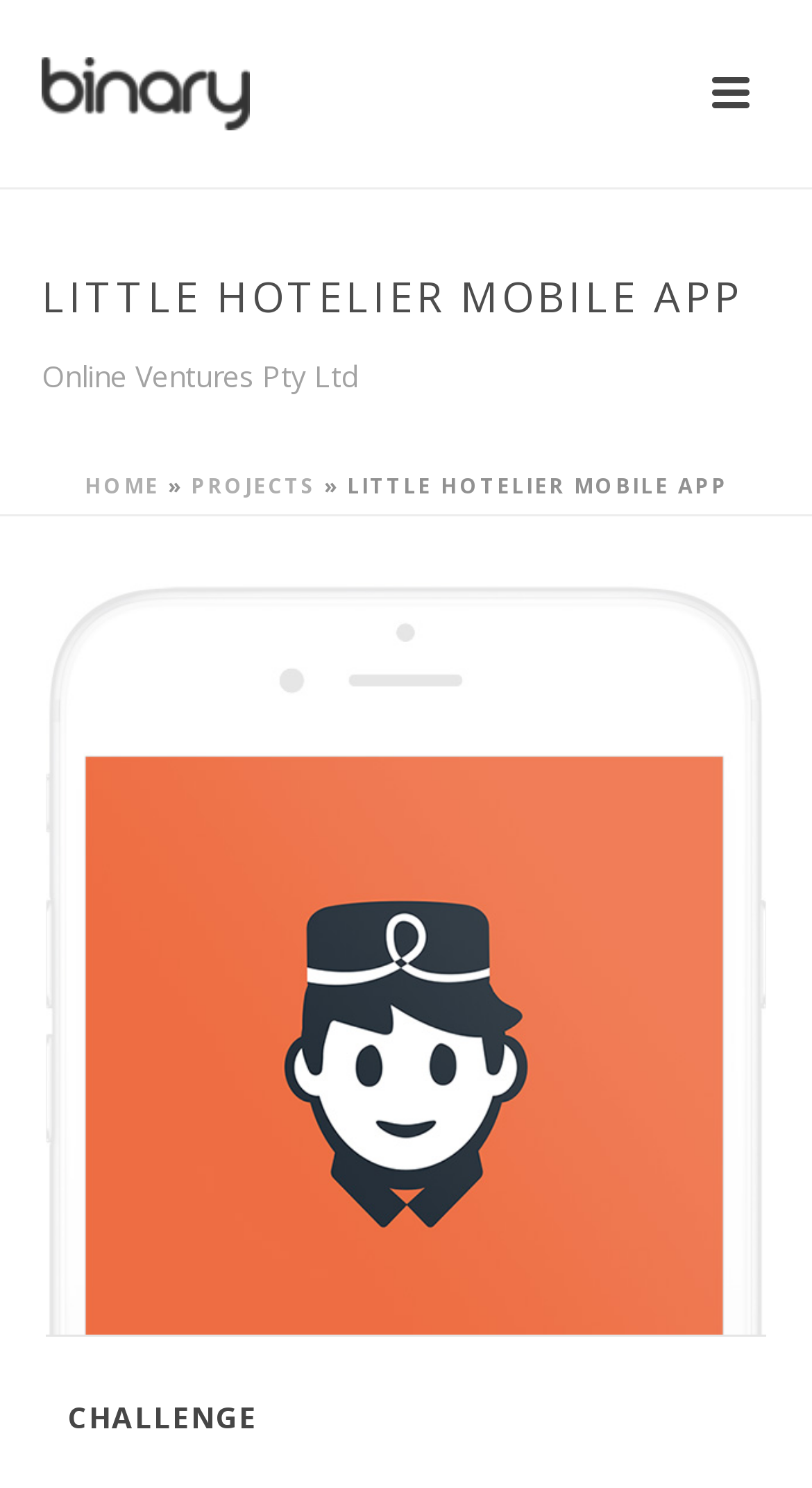Describe all the key features of the webpage in detail.

The webpage is about Binary Studio's partnership with Little Hotelier, providing iOS and Android development services. At the top-left corner, there is an image of Binary Studio's logo. Below the logo, there is a prominent heading that reads "LITTLE HOTELIER MOBILE APP". 

To the right of the logo, there is a text "Online Ventures Pty Ltd". Underneath, there is a navigation menu with two links: "HOME" and "PROJECTS", separated by a right-pointing arrow symbol. The "LITTLE HOTELIER MOBILE APP" heading is repeated below the navigation menu, likely indicating the start of the main content.

Further down the page, there is a section with a heading "CHALLENGE", which is positioned near the bottom of the page.